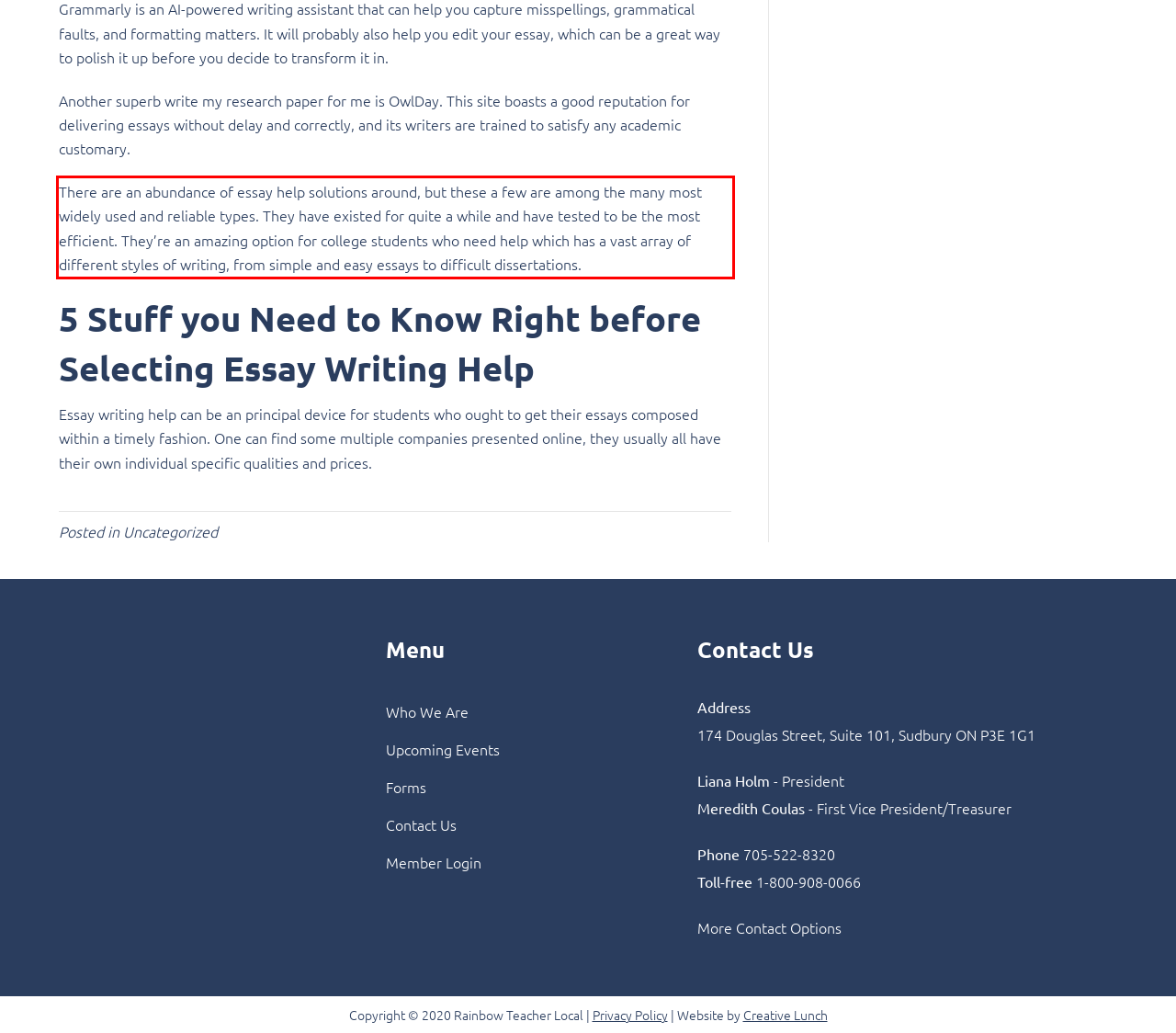Given a screenshot of a webpage with a red bounding box, extract the text content from the UI element inside the red bounding box.

There are an abundance of essay help solutions around, but these a few are among the many most widely used and reliable types. They have existed for quite a while and have tested to be the most efficient. They’re an amazing option for college students who need help which has a vast array of different styles of writing, from simple and easy essays to difficult dissertations.